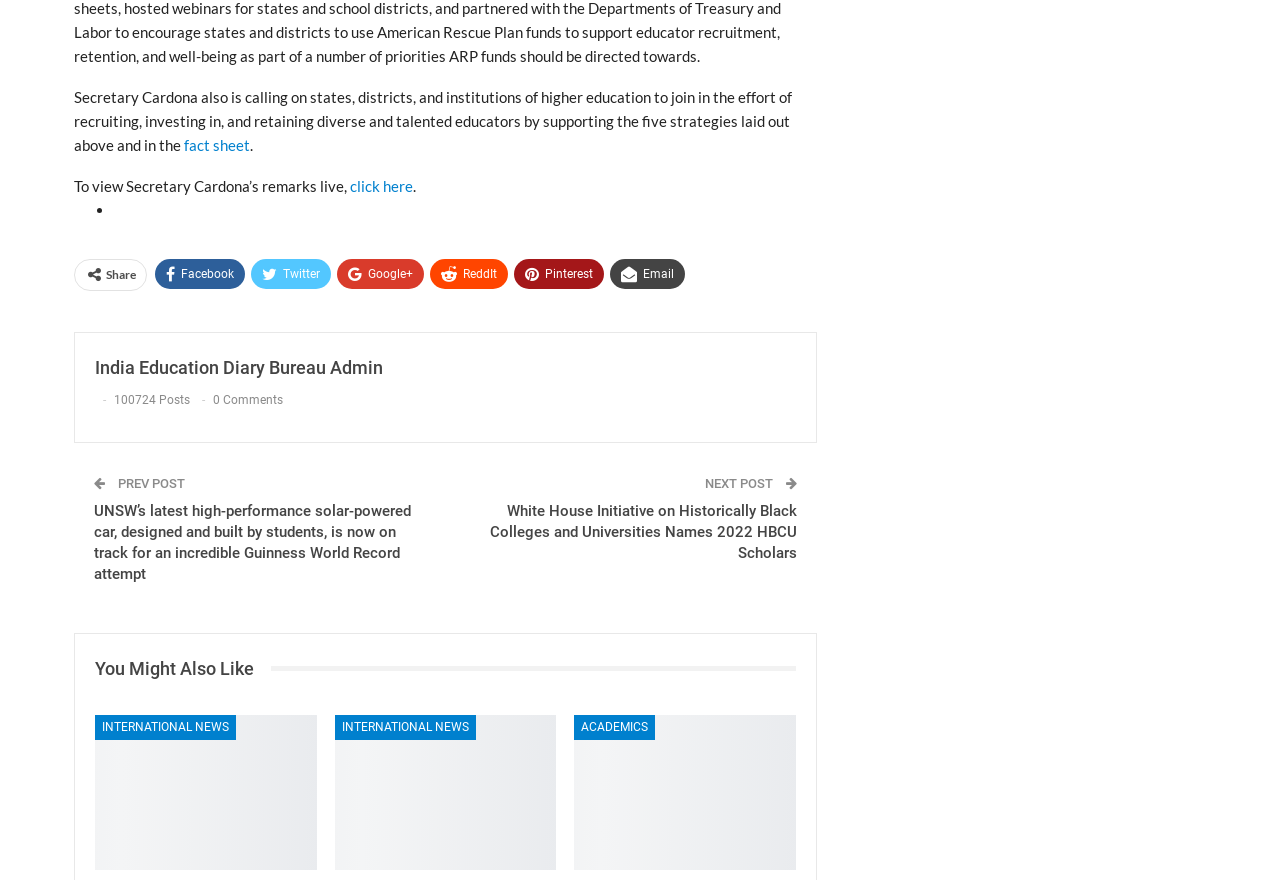Please provide a brief answer to the following inquiry using a single word or phrase:
What type of content is listed below the main article?

Related news